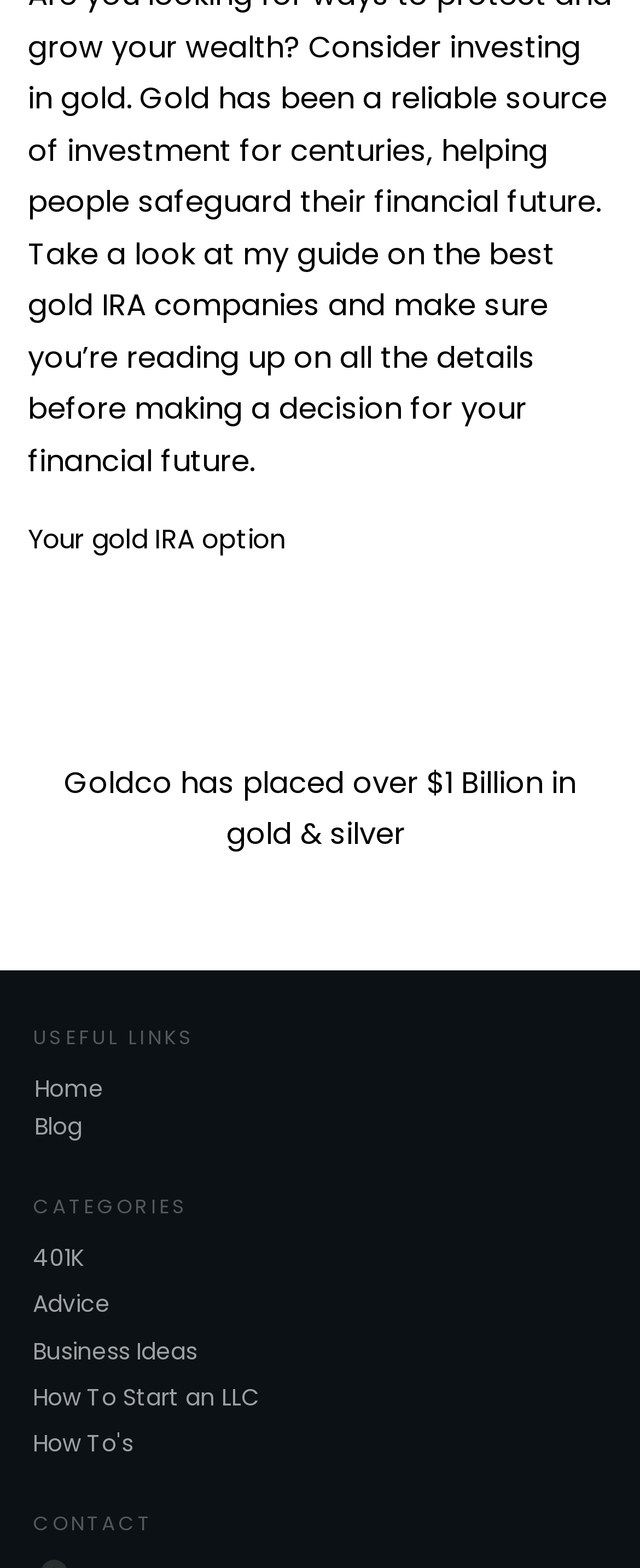What is the topic of the main heading?
Answer with a single word or phrase by referring to the visual content.

Gold IRA